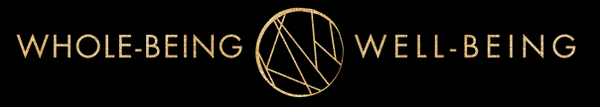What is the likely association of this logo?
Look at the screenshot and give a one-word or phrase answer.

Practices promoting mental and emotional well-being